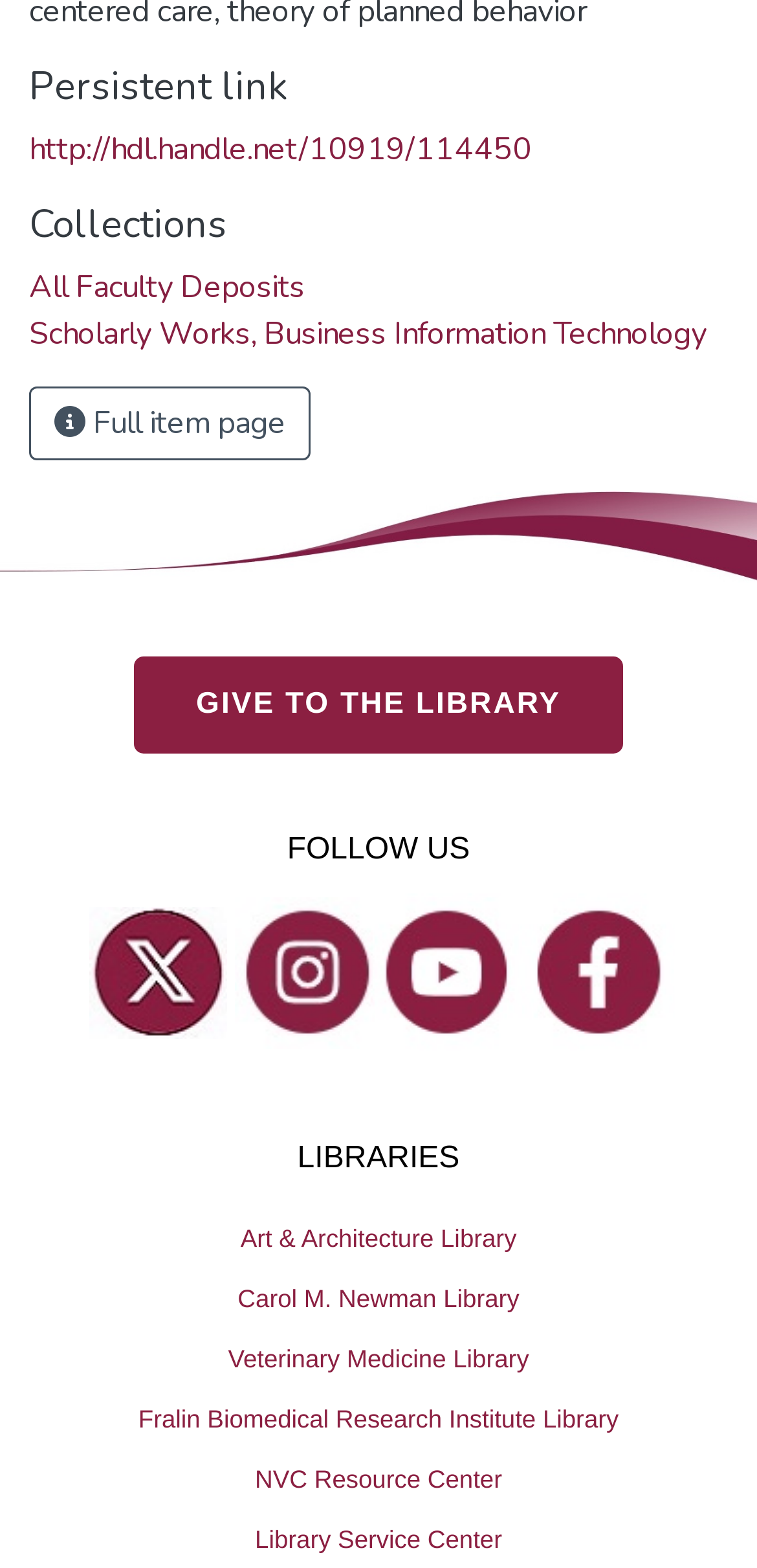Locate the bounding box coordinates of the area that needs to be clicked to fulfill the following instruction: "Visit the 'All Faculty Deposits' collection". The coordinates should be in the format of four float numbers between 0 and 1, namely [left, top, right, bottom].

[0.038, 0.17, 0.403, 0.197]